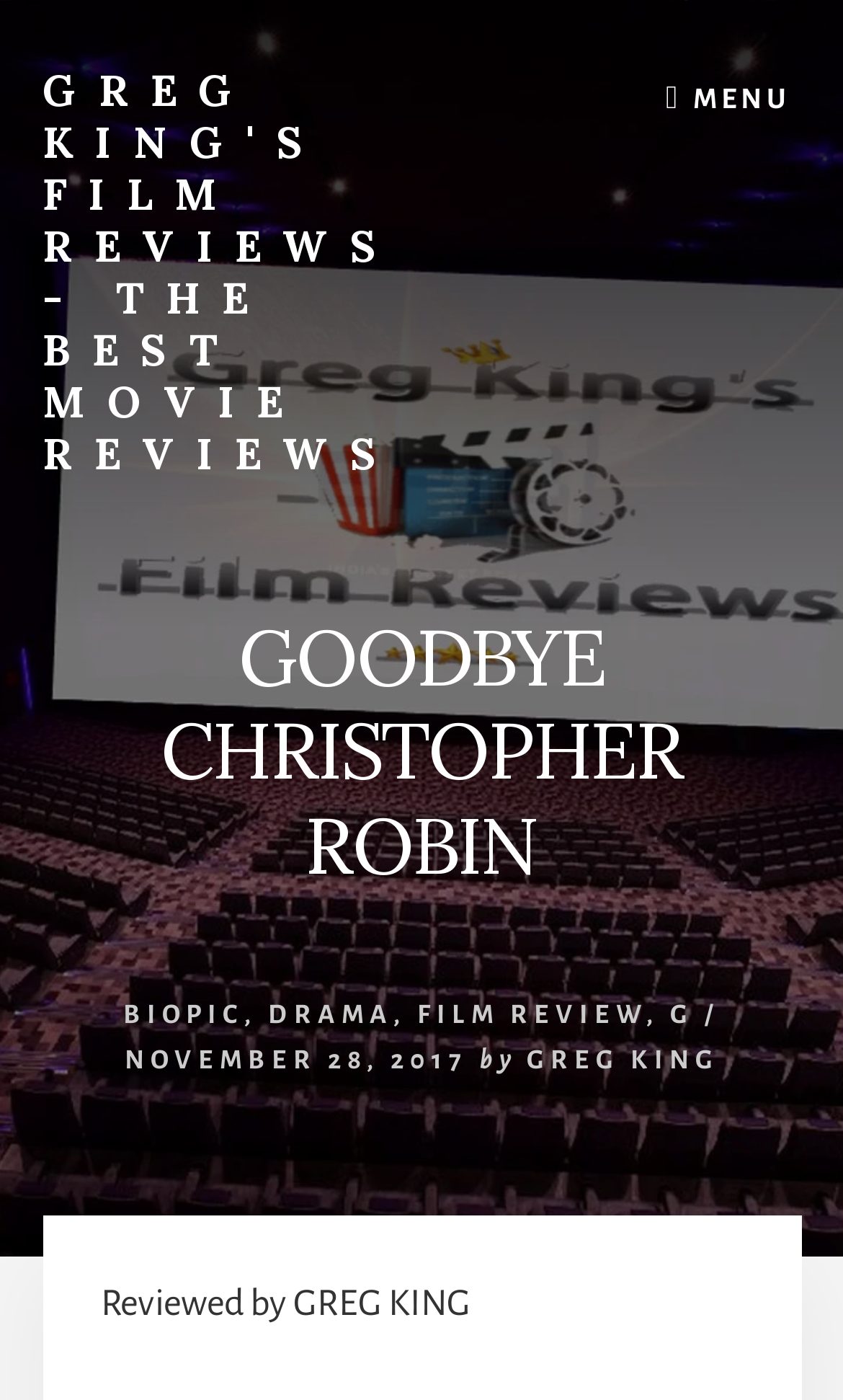What is the rating of the film?
Answer briefly with a single word or phrase based on the image.

G